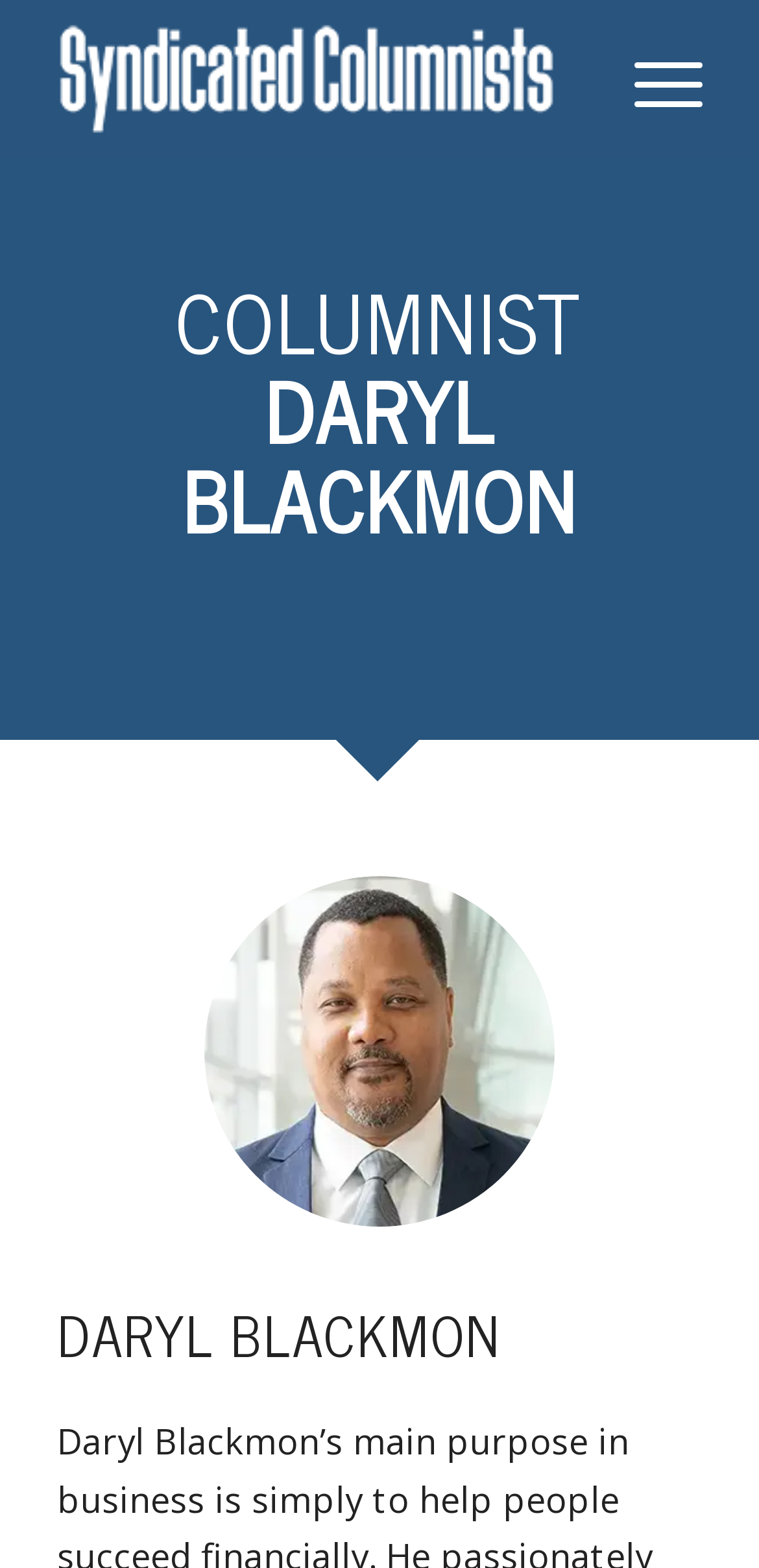What is the text on the top-left link?
Please provide a single word or phrase as your answer based on the screenshot.

Syndicated Columnists